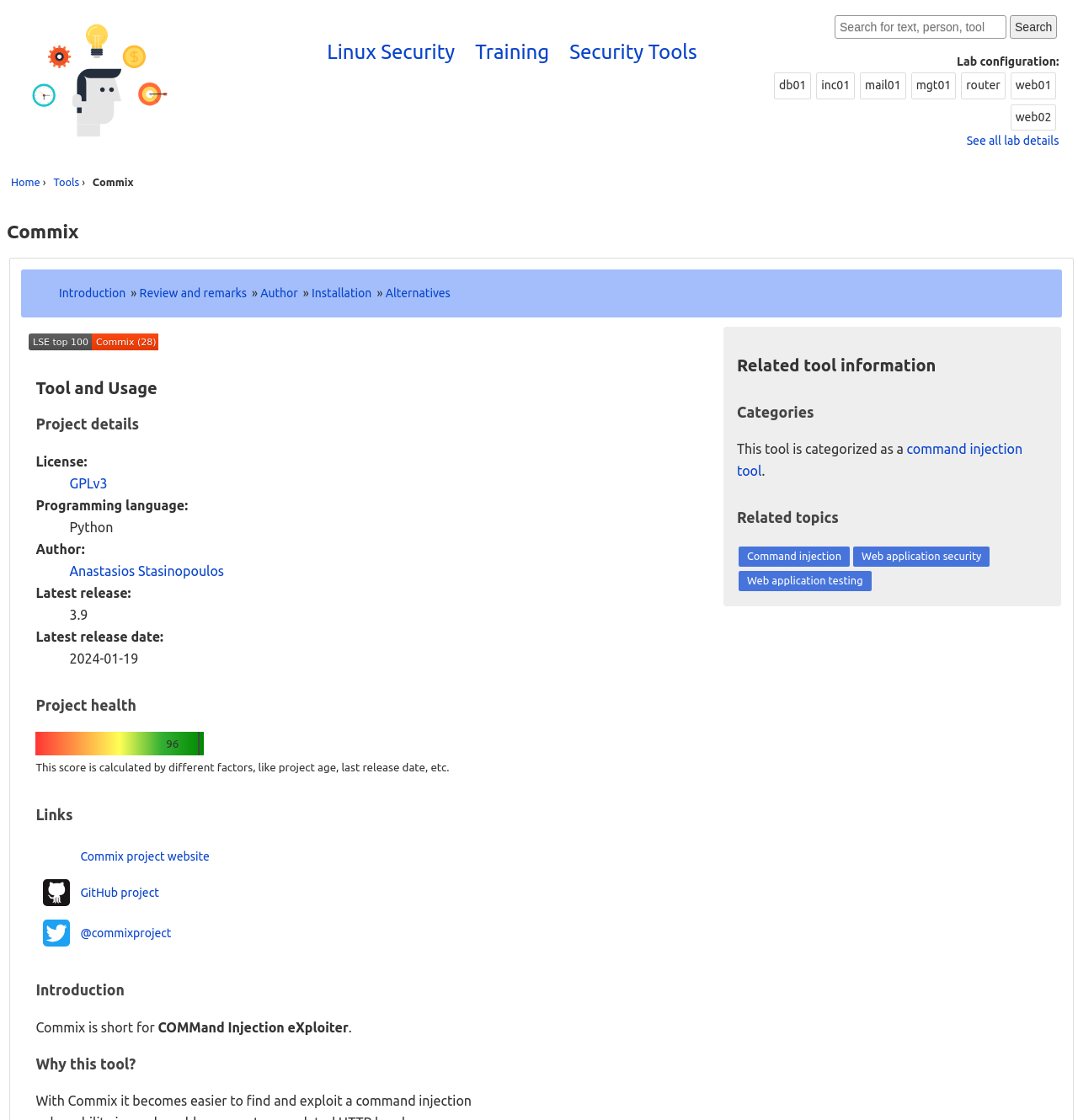Show the bounding box coordinates of the element that should be clicked to complete the task: "See all lab details".

[0.897, 0.119, 0.982, 0.131]